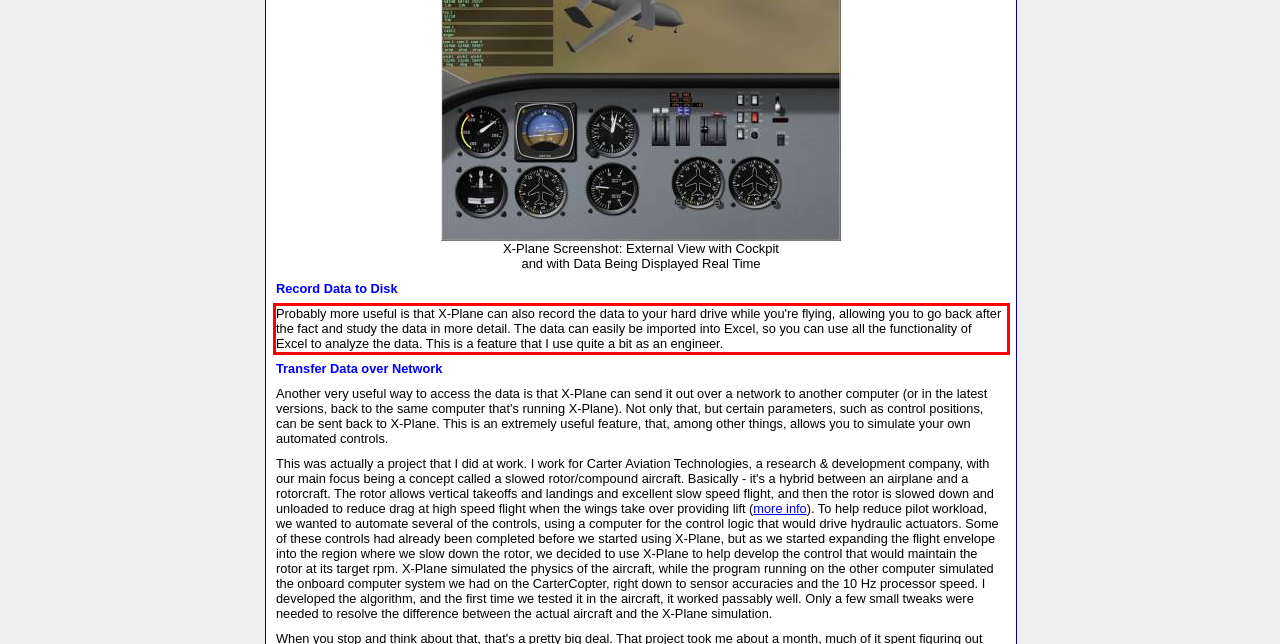You are looking at a screenshot of a webpage with a red rectangle bounding box. Use OCR to identify and extract the text content found inside this red bounding box.

Probably more useful is that X-Plane can also record the data to your hard drive while you're flying, allowing you to go back after the fact and study the data in more detail. The data can easily be imported into Excel, so you can use all the functionality of Excel to analyze the data. This is a feature that I use quite a bit as an engineer.